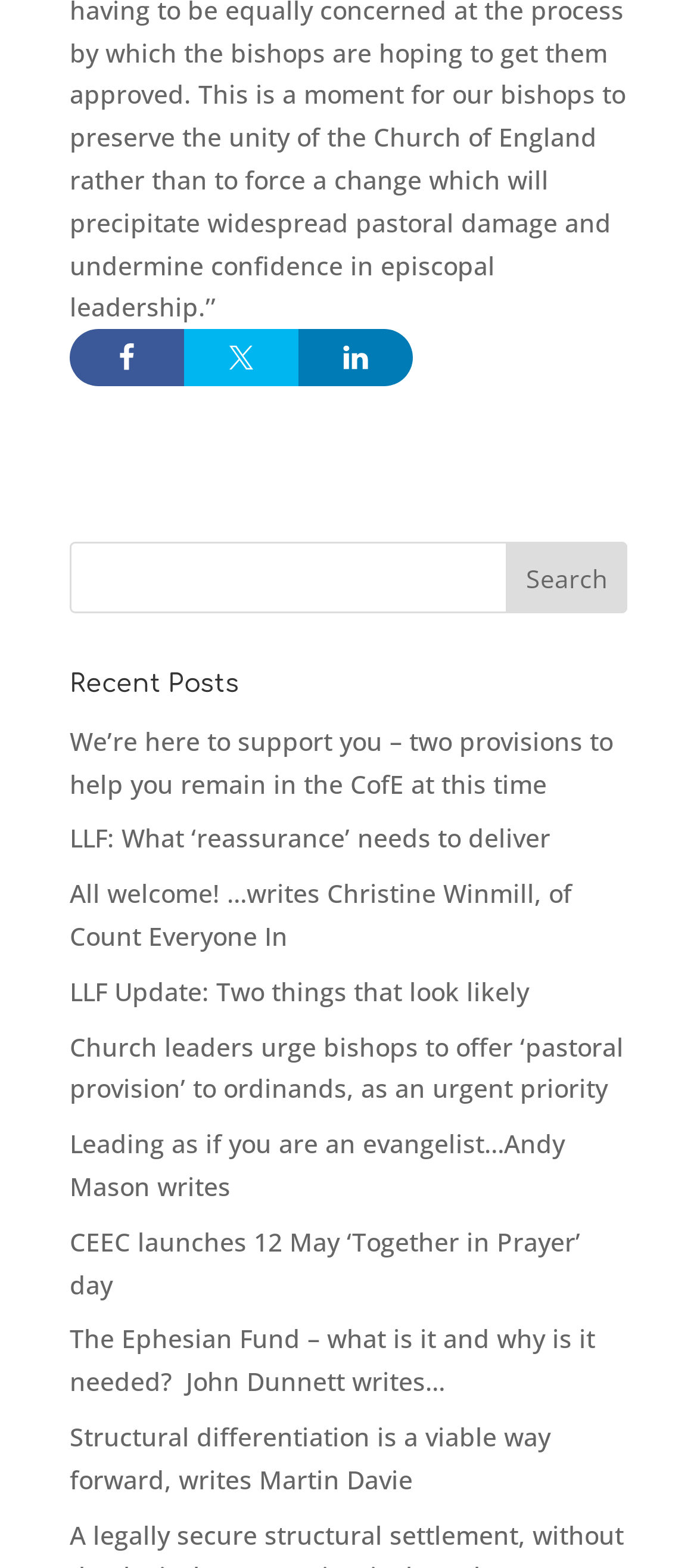Locate the bounding box coordinates of the element that should be clicked to fulfill the instruction: "Share on Facebook".

[0.1, 0.21, 0.264, 0.246]